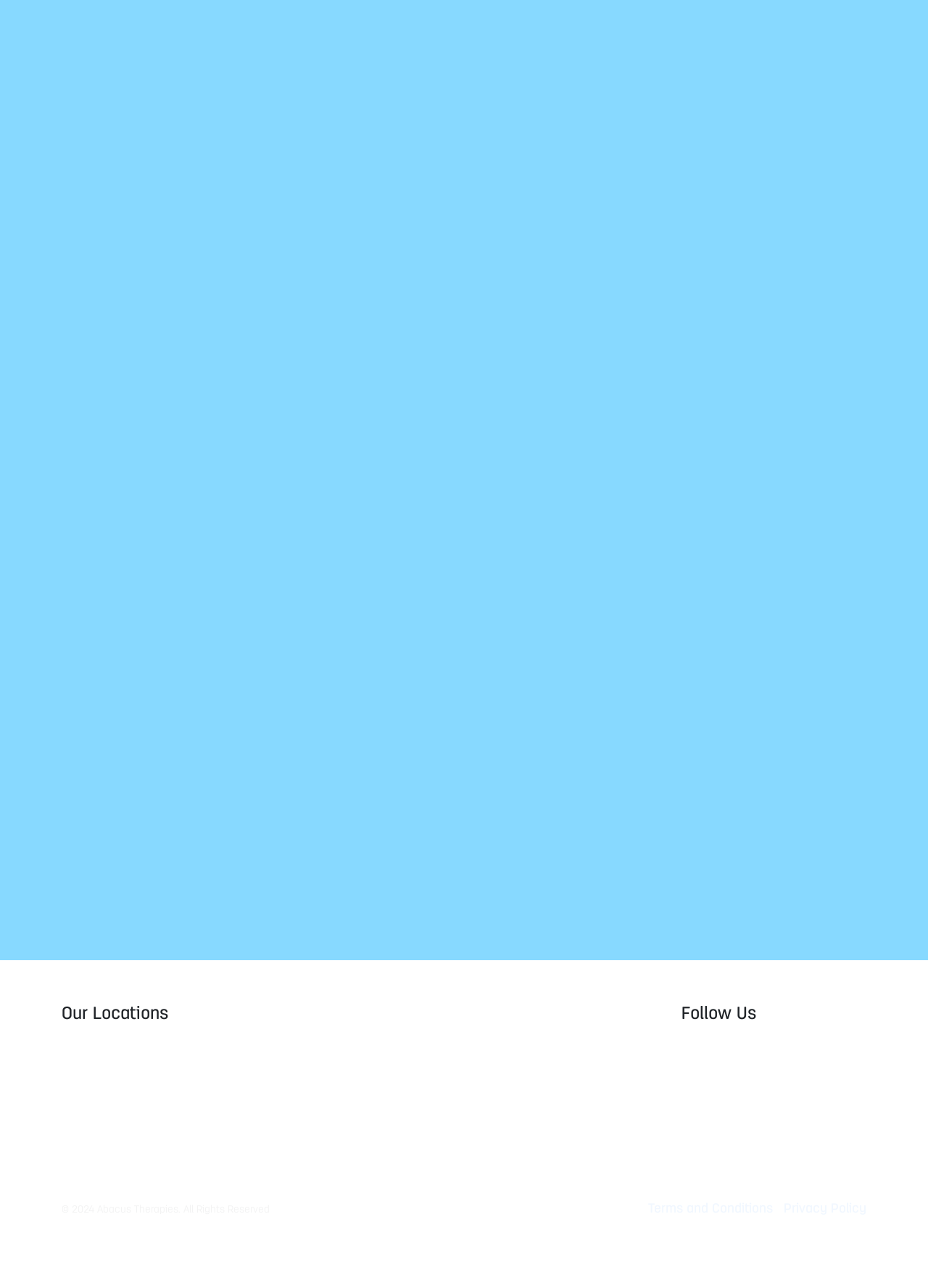Provide the bounding box coordinates of the UI element that matches the description: "All Developments".

None